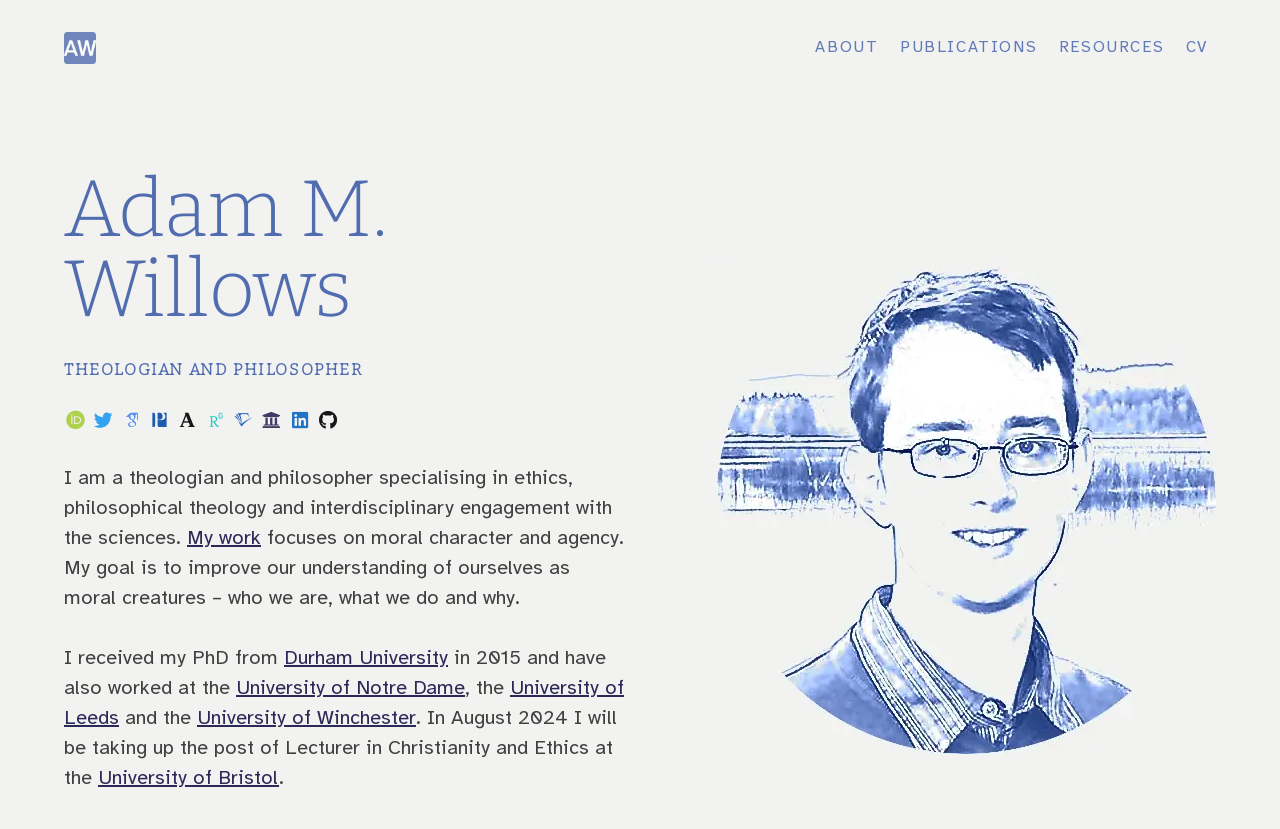Please identify the bounding box coordinates of the clickable region that I should interact with to perform the following instruction: "Read more about Adam M. Willows' work". The coordinates should be expressed as four float numbers between 0 and 1, i.e., [left, top, right, bottom].

[0.146, 0.636, 0.204, 0.662]